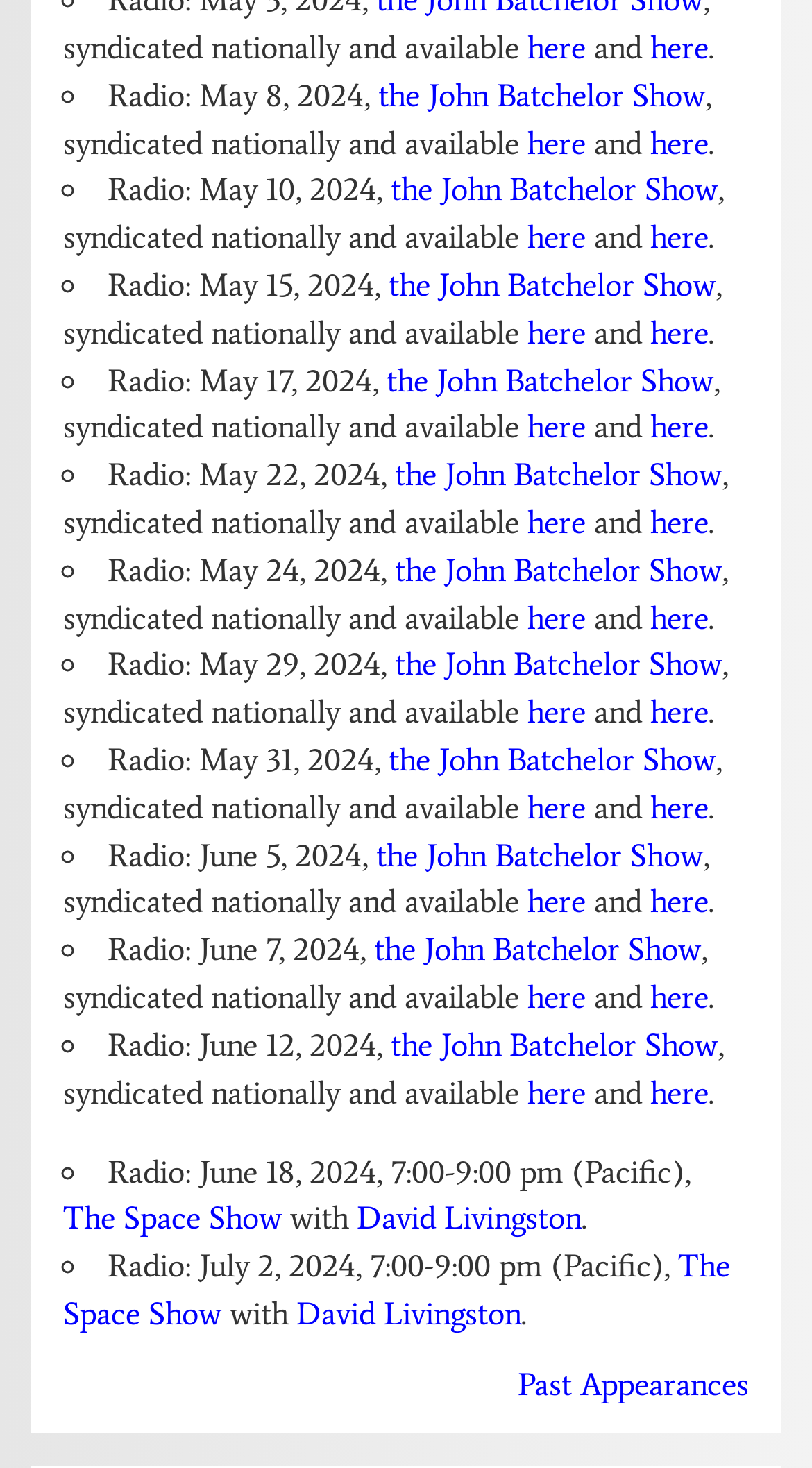Using the description "The Space Show", predict the bounding box of the relevant HTML element.

[0.078, 0.817, 0.347, 0.843]